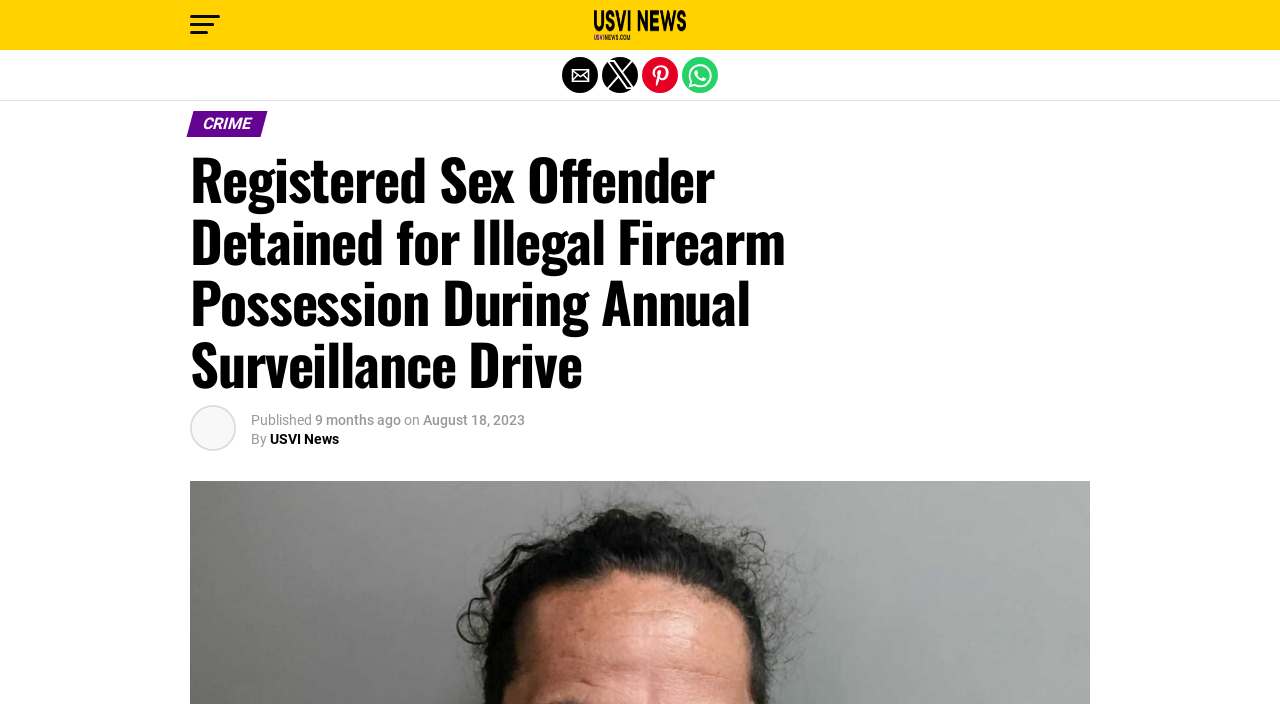Give a short answer to this question using one word or a phrase:
How old is the registered sex offender?

62